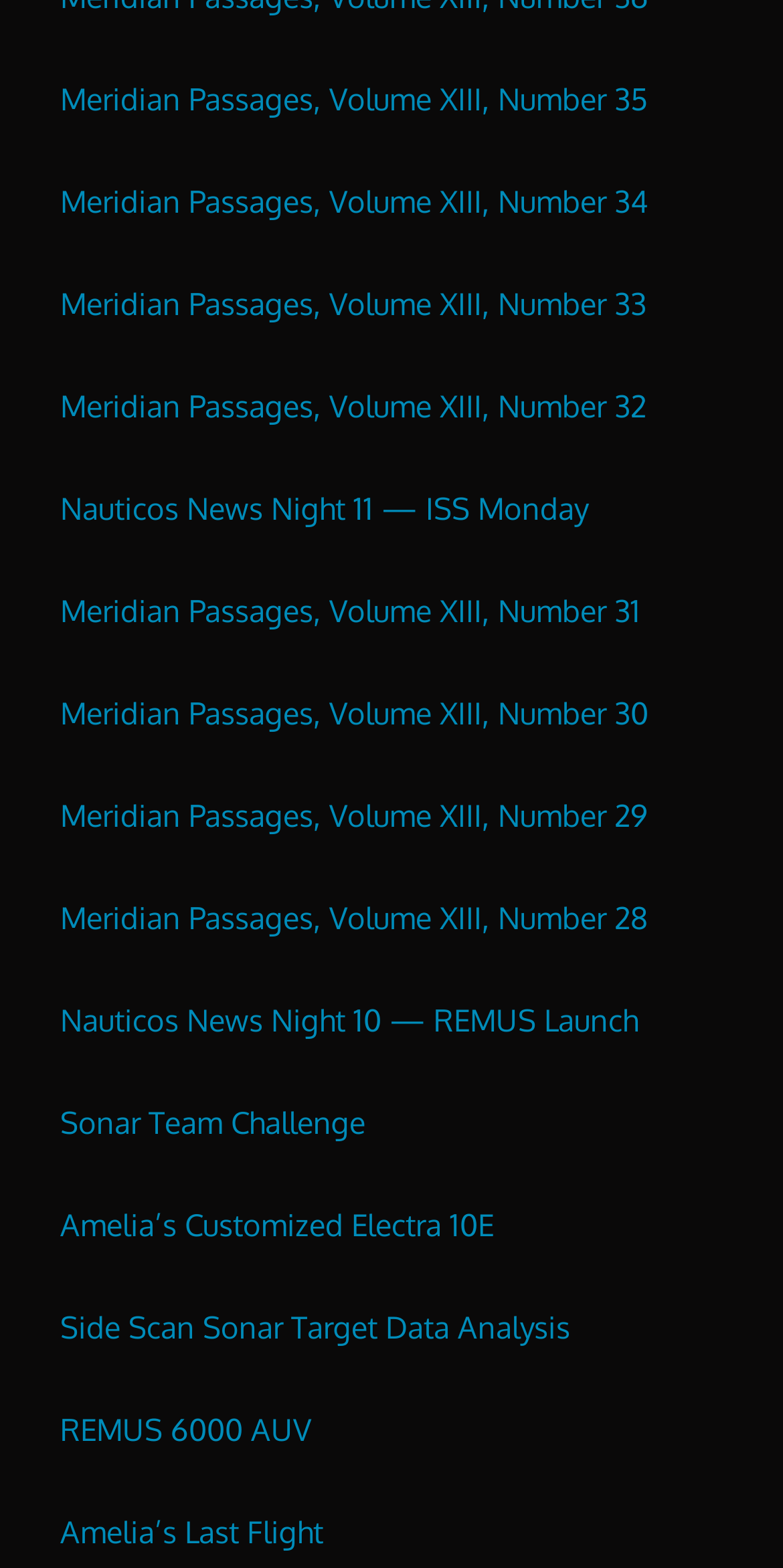What is the topic of the link 'Nauticos News Night 11 — ISS Monday'?
Please provide a detailed answer to the question.

I looked at the OCR text of the link element with coordinates [0.077, 0.313, 0.751, 0.337] and found that it contains the phrase 'Nauticos News Night 11 — ISS Monday'. This suggests that the topic of this link is related to 'Nauticos News'.